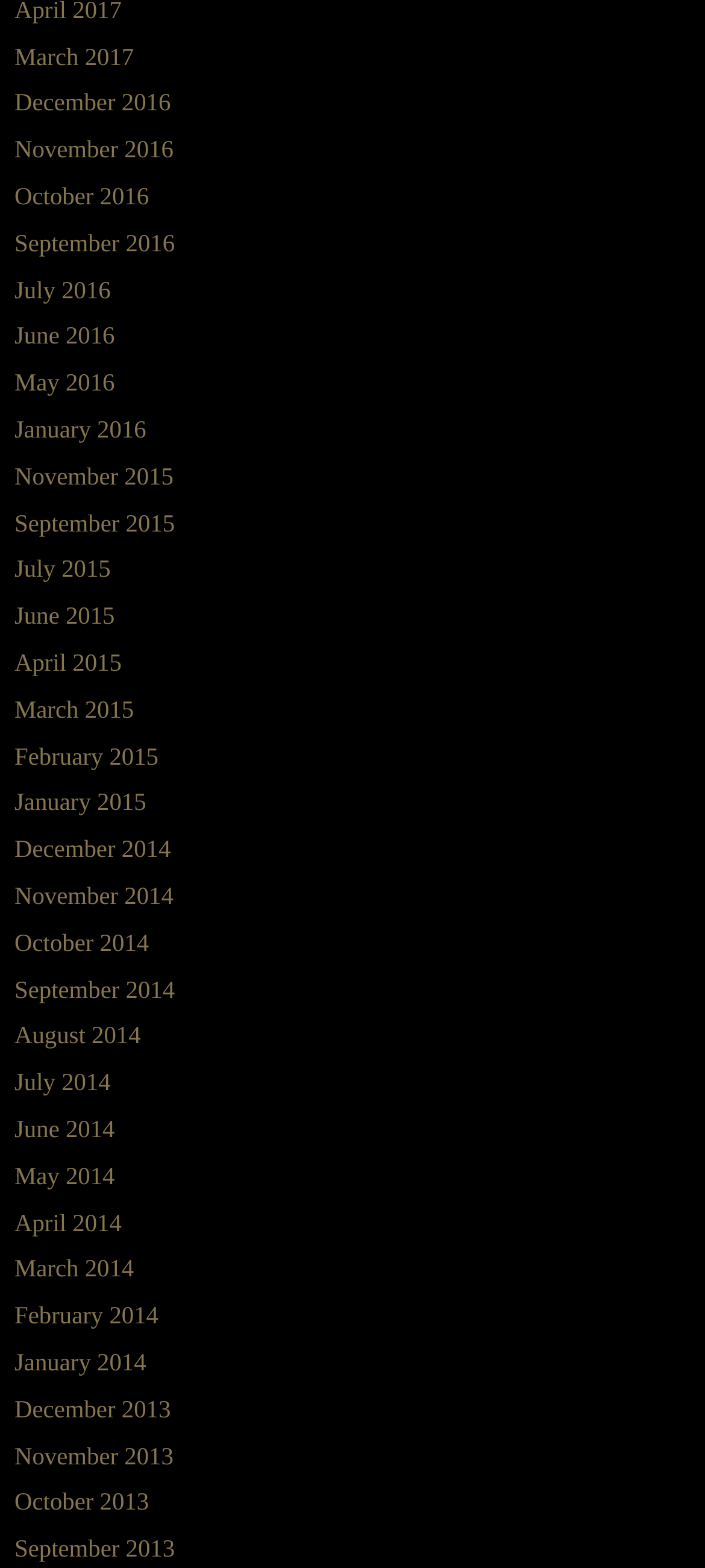Pinpoint the bounding box coordinates of the area that must be clicked to complete this instruction: "View March 2017 archives".

[0.021, 0.027, 0.19, 0.045]